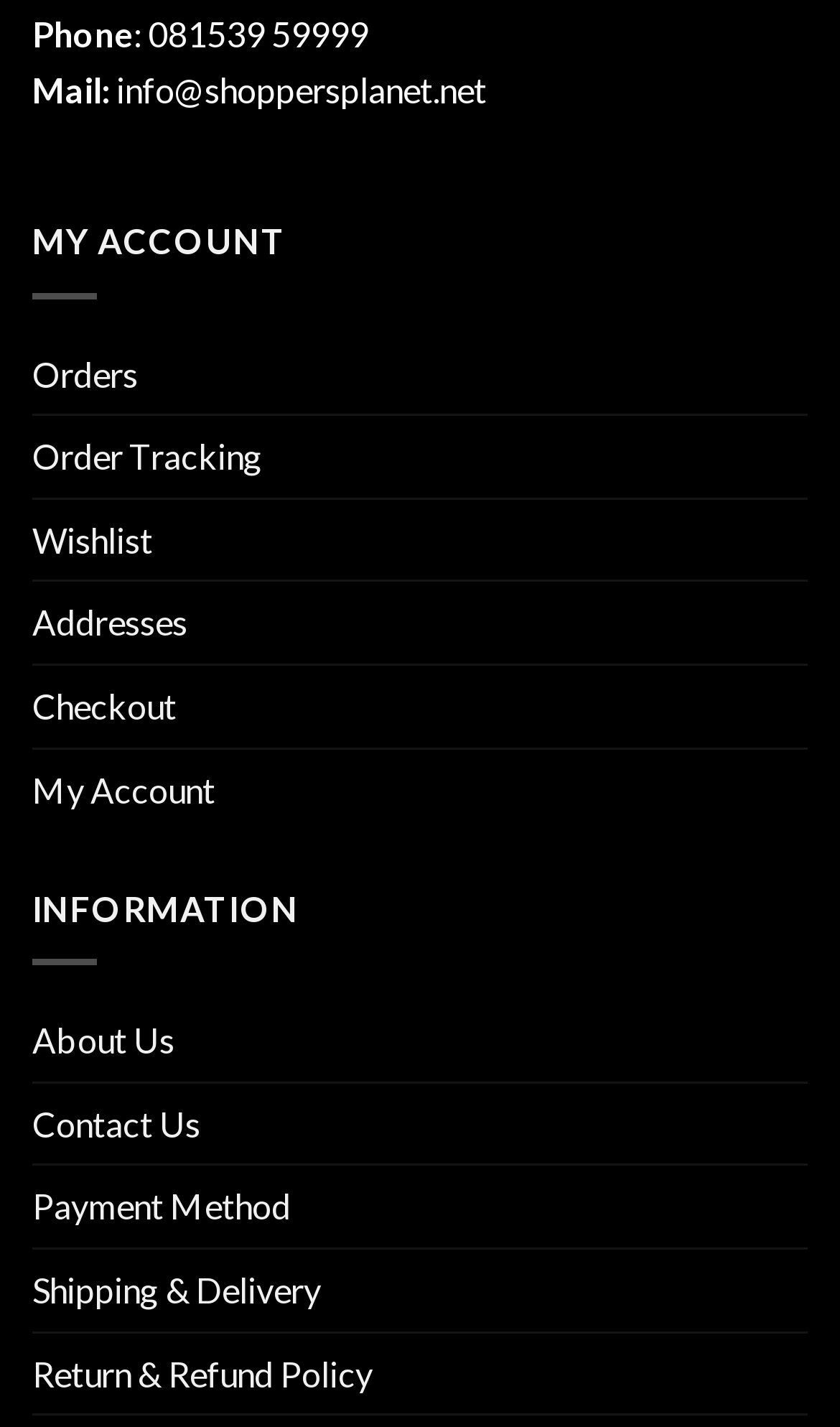Please identify the bounding box coordinates of the clickable element to fulfill the following instruction: "track order". The coordinates should be four float numbers between 0 and 1, i.e., [left, top, right, bottom].

[0.038, 0.292, 0.313, 0.348]